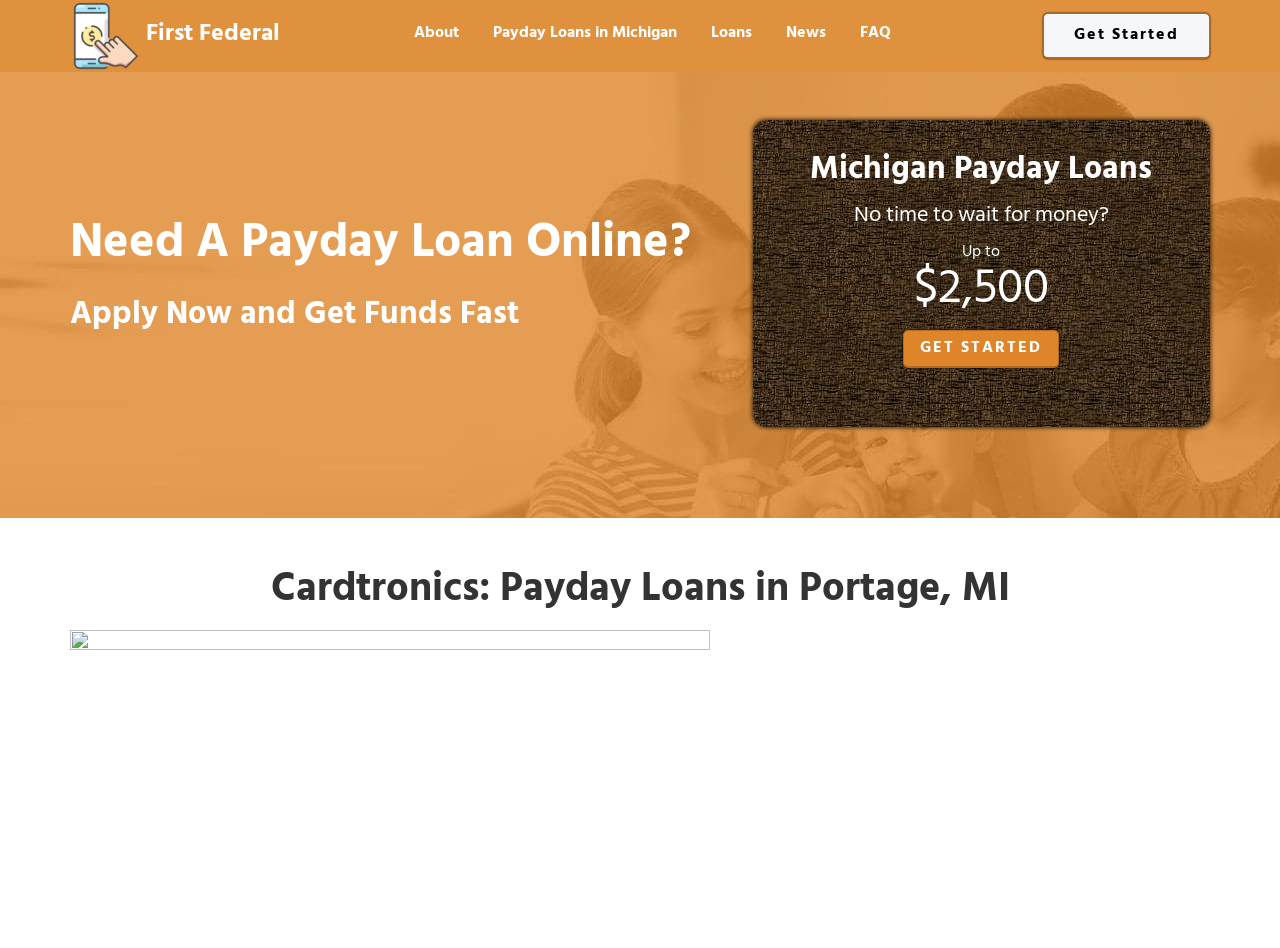Please provide a one-word or phrase answer to the question: 
What is the company name?

Cardtronics